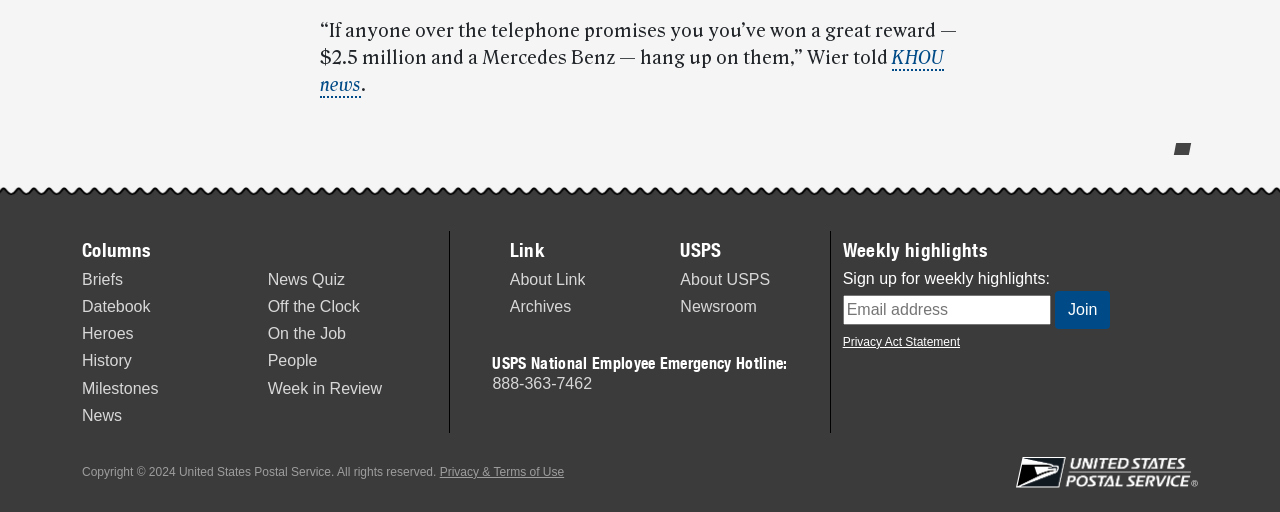Could you determine the bounding box coordinates of the clickable element to complete the instruction: "Click on the 'About Link' link"? Provide the coordinates as four float numbers between 0 and 1, i.e., [left, top, right, bottom].

[0.398, 0.529, 0.457, 0.562]